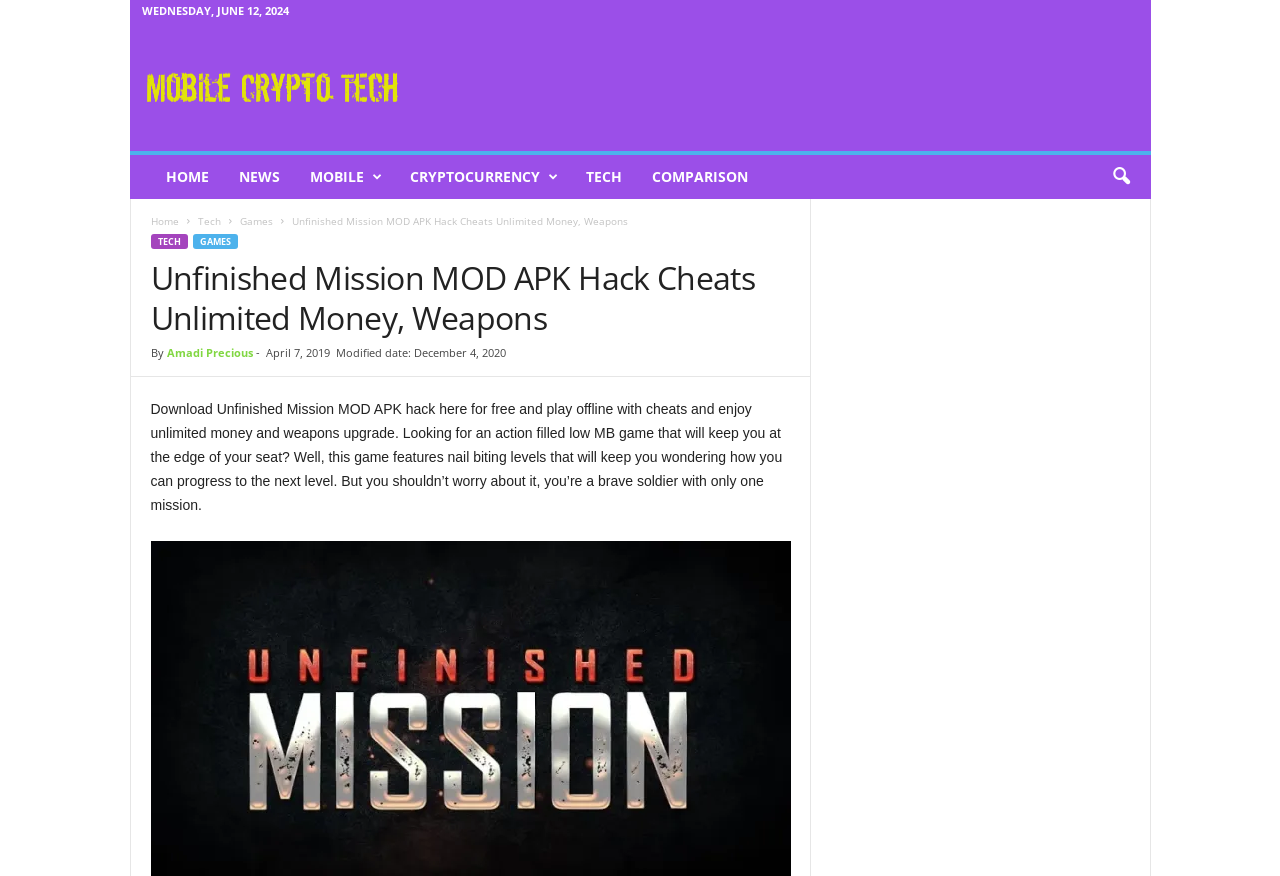Can you specify the bounding box coordinates of the area that needs to be clicked to fulfill the following instruction: "Read more about 'Unfinished Mission MOD APK Hack Cheats Unlimited Money, Weapons'"?

[0.118, 0.295, 0.618, 0.386]